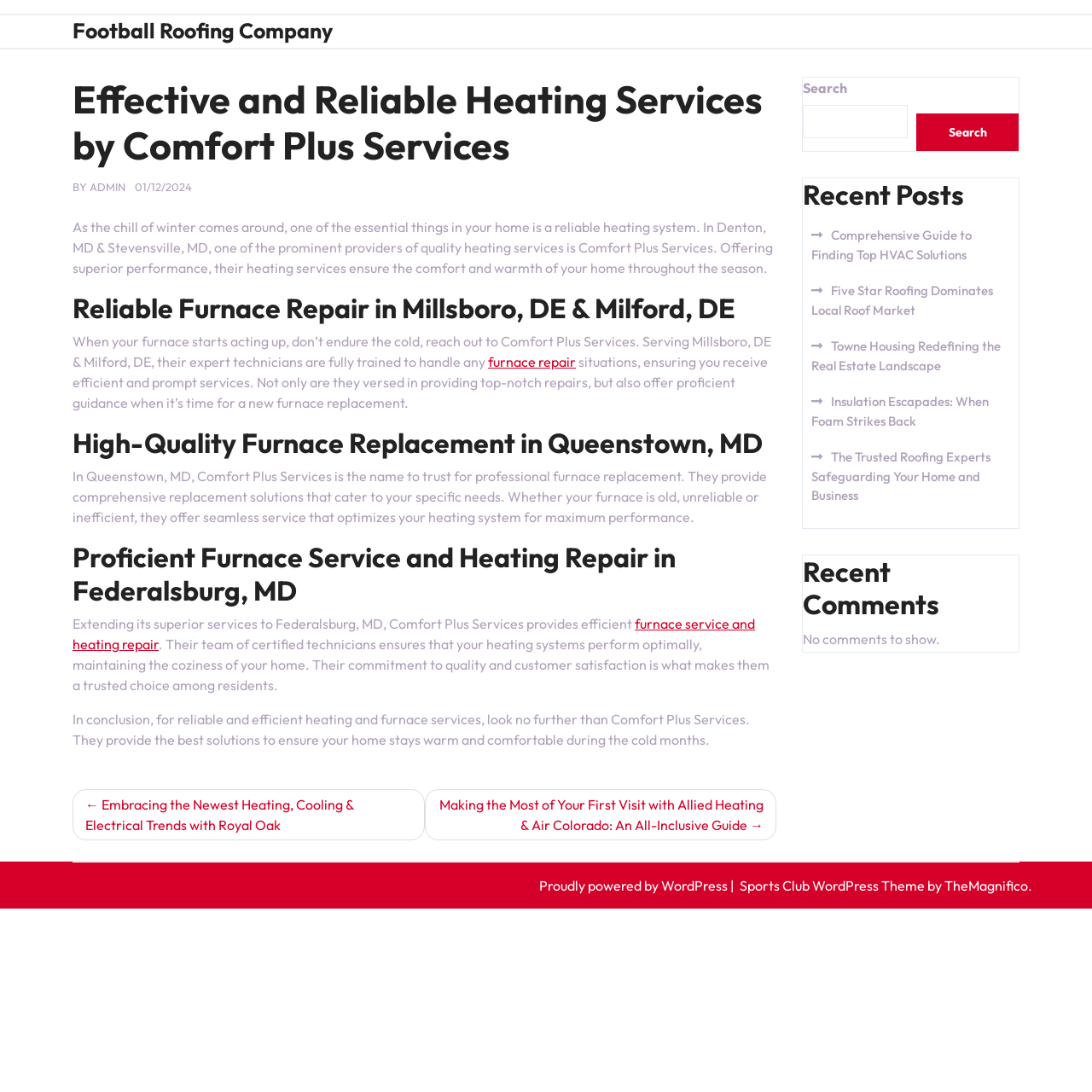Please identify the bounding box coordinates for the region that you need to click to follow this instruction: "Read the article by Roger Boyes".

None